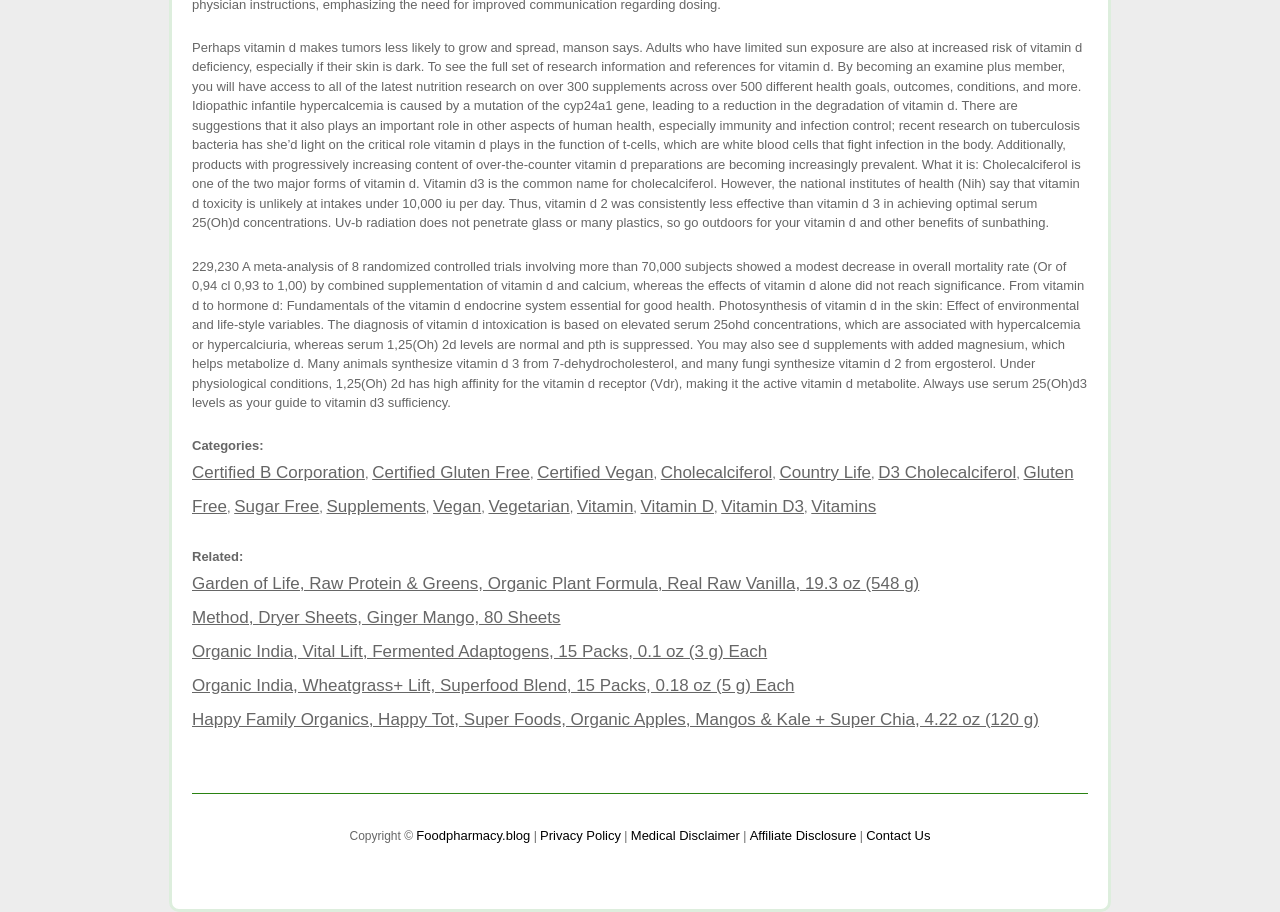From the webpage screenshot, predict the bounding box coordinates (top-left x, top-left y, bottom-right x, bottom-right y) for the UI element described here: Contact Us

[0.677, 0.908, 0.727, 0.924]